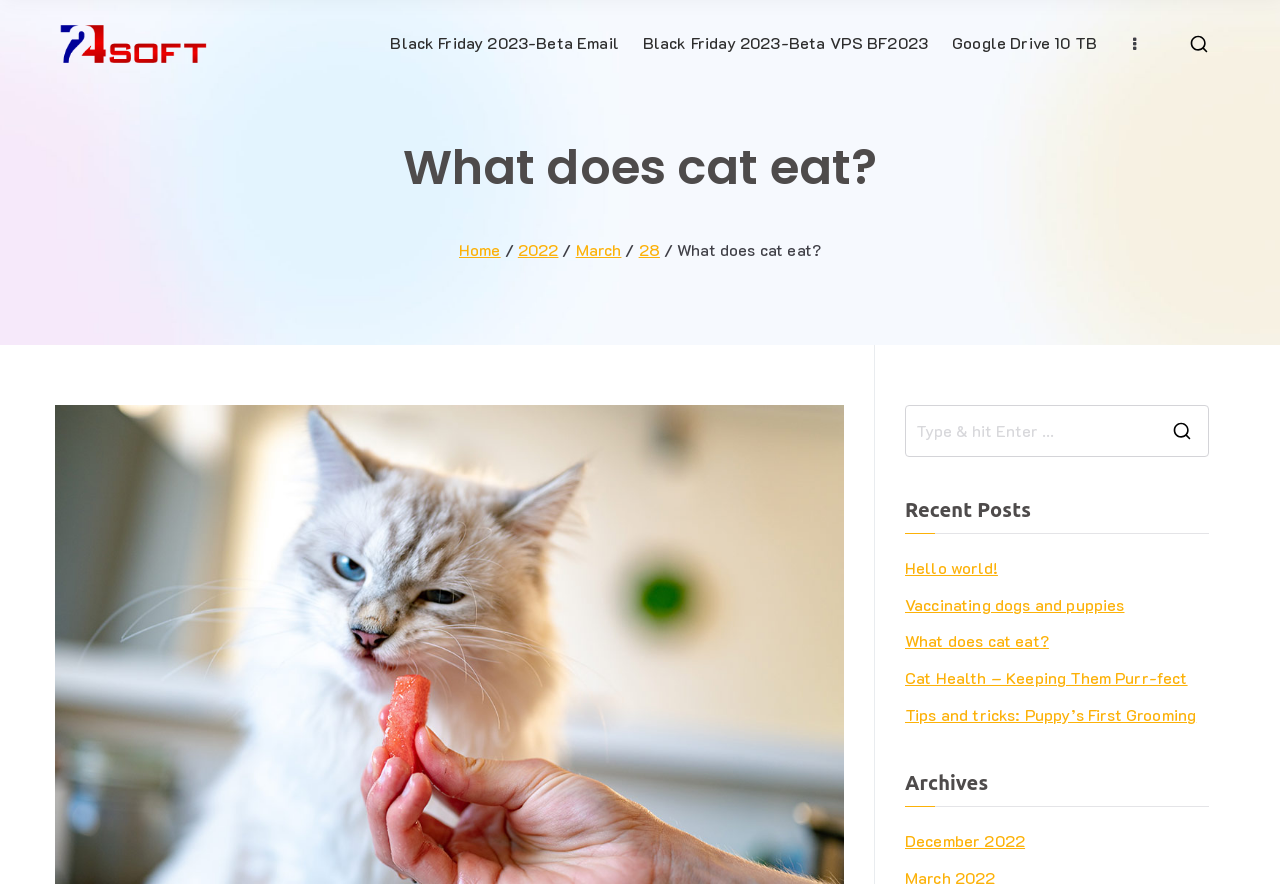Use a single word or phrase to answer the following:
What is the topic of the webpage?

Cats and pets